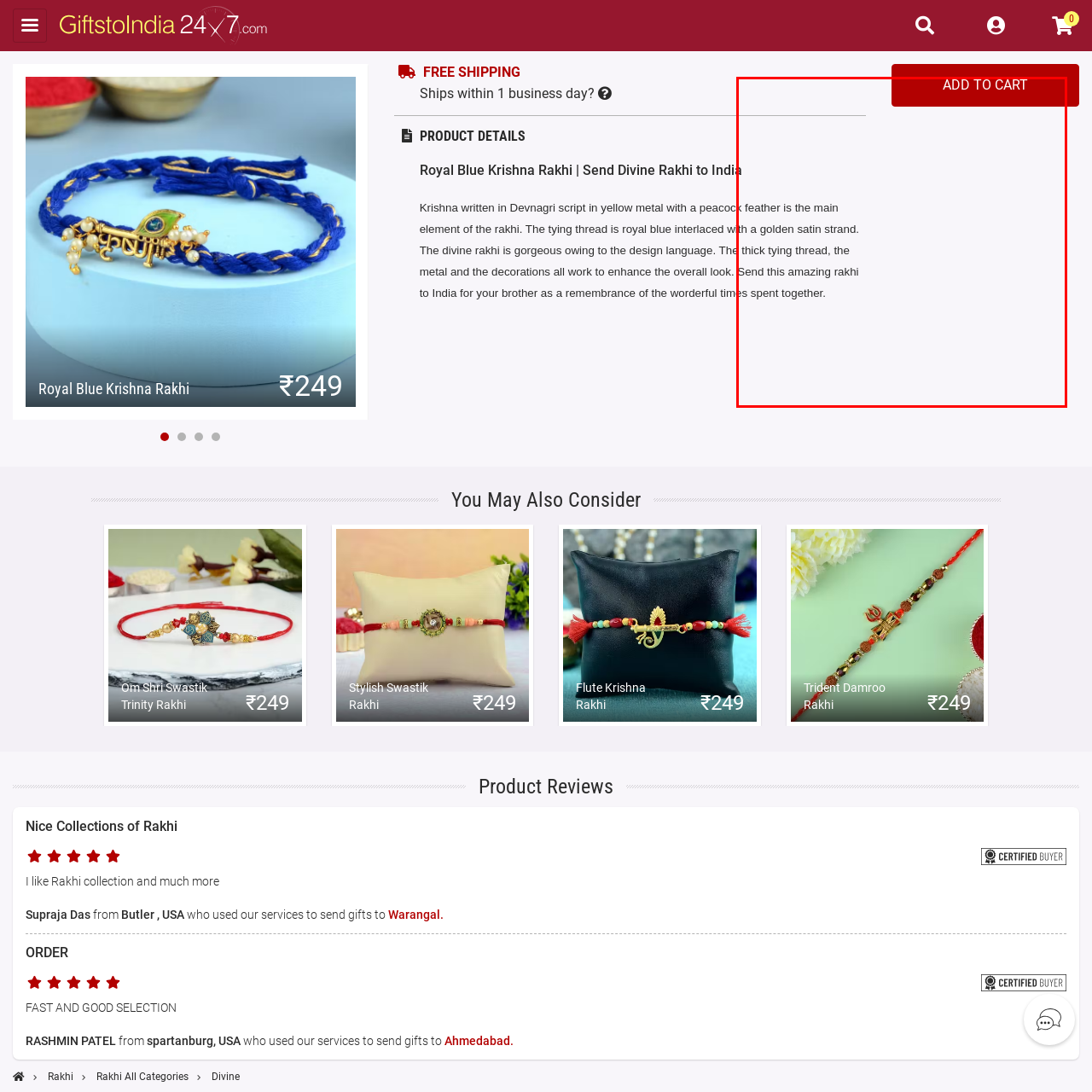Offer a comprehensive description of the image enclosed by the red box.

This image showcases the exquisite **Royal Blue Krishna Rakhi**, designed to capture the essence of tradition and elegance. The rakhi features a beautifully crafted Krishna motif accented with a striking peacock feather, symbolizing purity and divine protection. The vibrant royal blue tying thread is interlaced with a golden satin strand, enhancing its luxurious appearance. This captivating design not only honors the bond between brothers and sisters but also serves as a perfect gift to cherish memorable moments together. Ideal for sending love and blessings to your brother in India, this divine rakhi is priced at ₹249. Act quickly to add this stunning piece to your celebration!